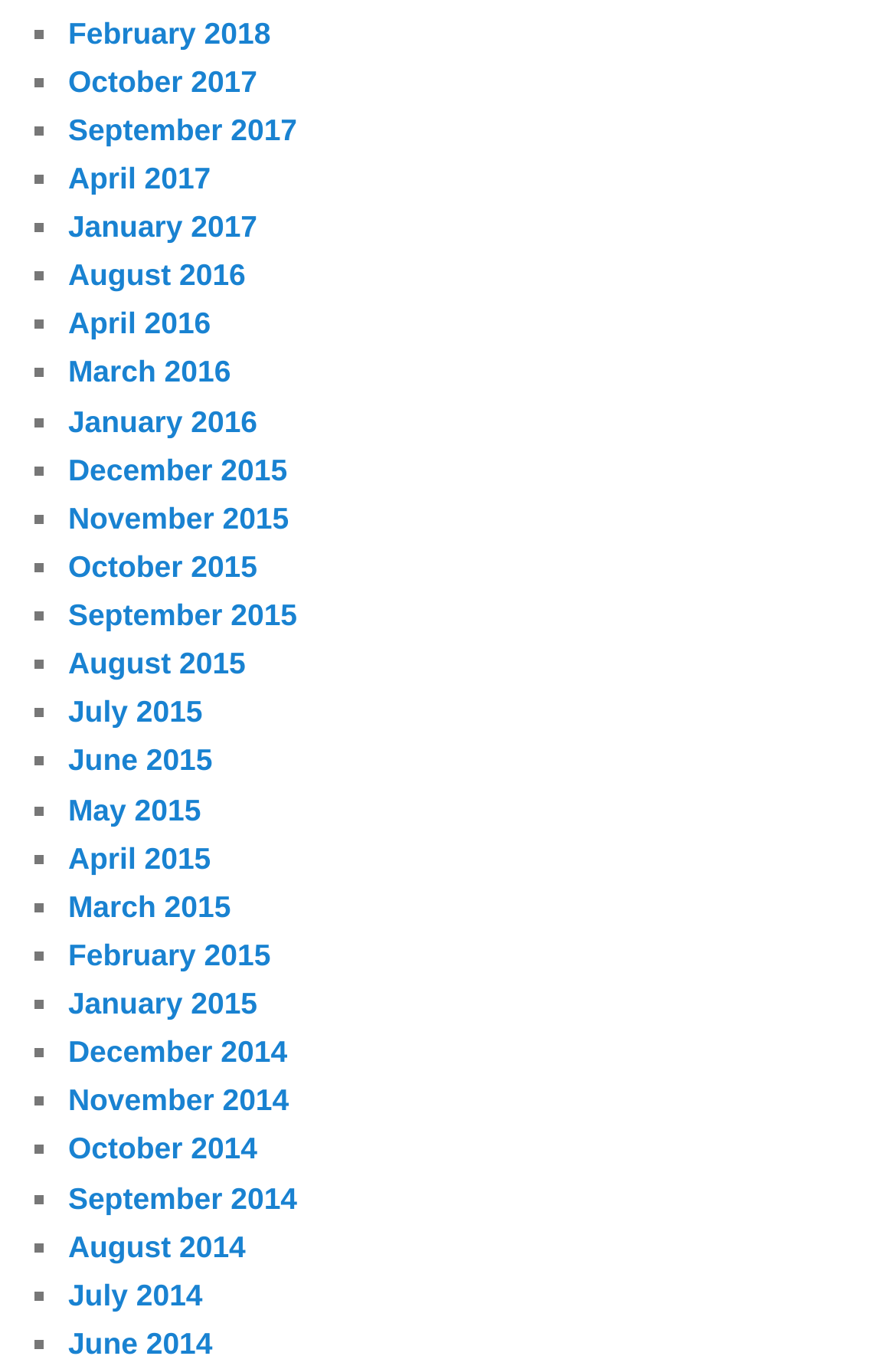Are all links on this webpage related to months?
Based on the image content, provide your answer in one word or a short phrase.

Yes